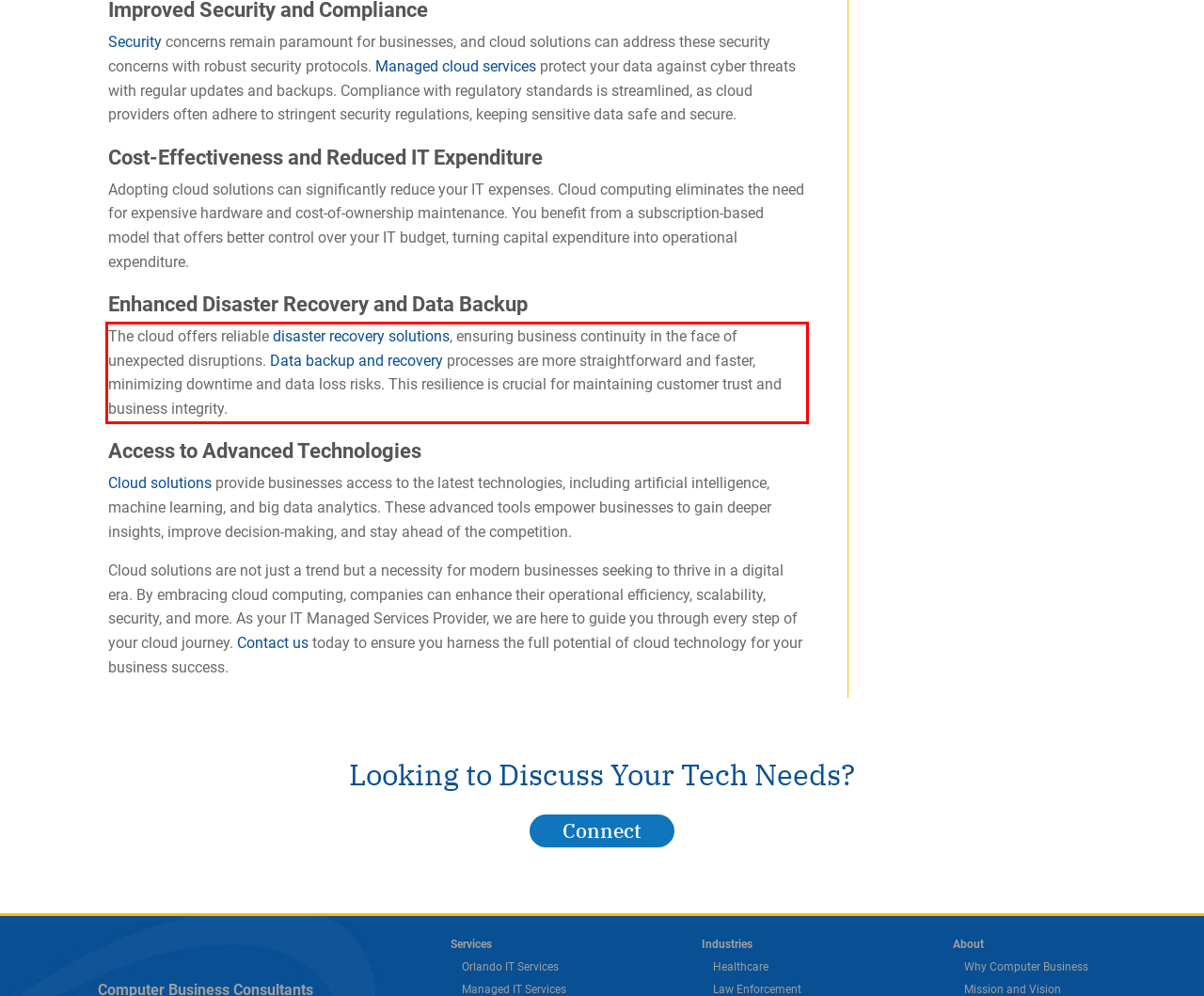Examine the screenshot of the webpage, locate the red bounding box, and perform OCR to extract the text contained within it.

The cloud offers reliable disaster recovery solutions, ensuring business continuity in the face of unexpected disruptions. Data backup and recovery processes are more straightforward and faster, minimizing downtime and data loss risks. This resilience is crucial for maintaining customer trust and business integrity.